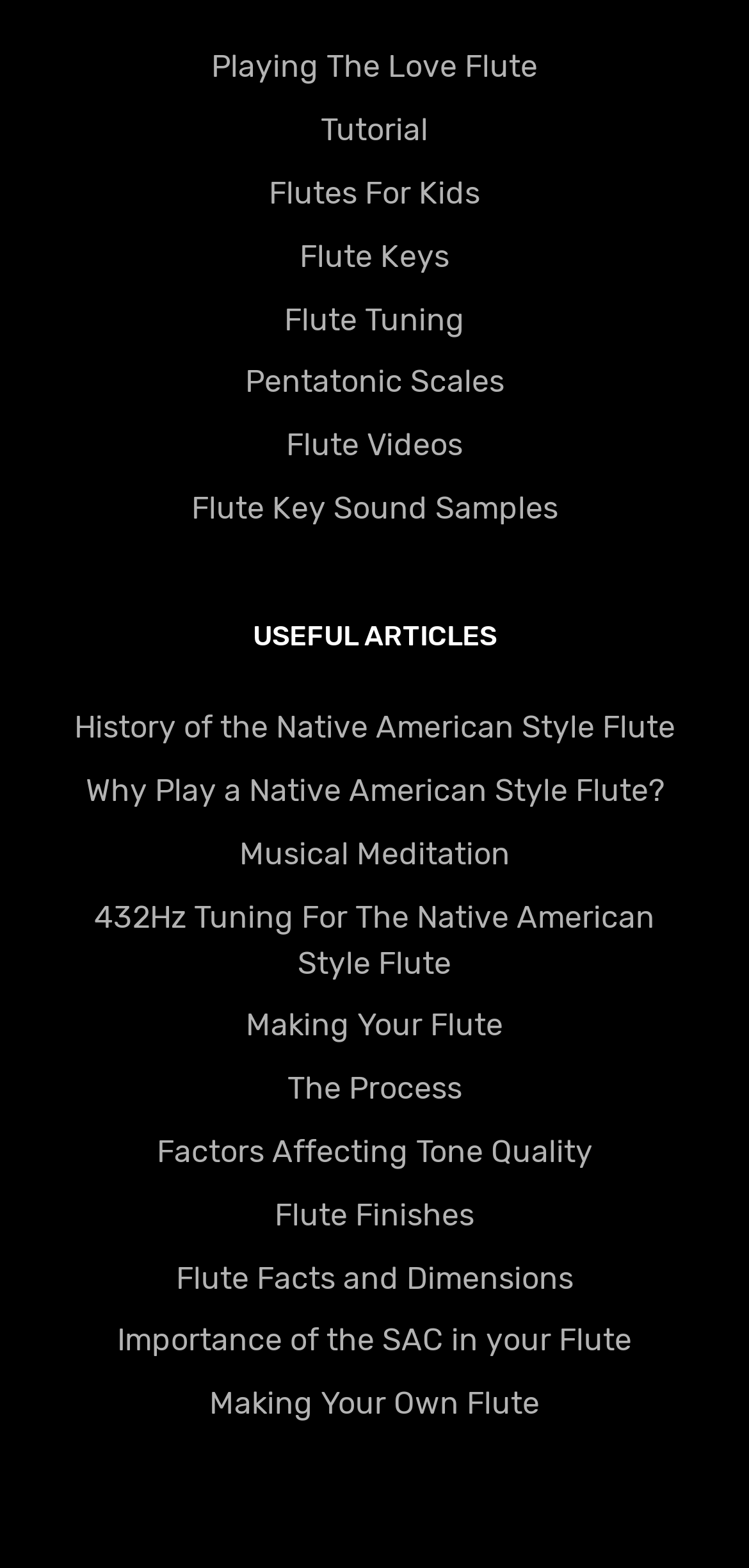Locate the bounding box coordinates of the element to click to perform the following action: 'Watch flute videos'. The coordinates should be given as four float values between 0 and 1, in the form of [left, top, right, bottom].

[0.382, 0.272, 0.618, 0.295]